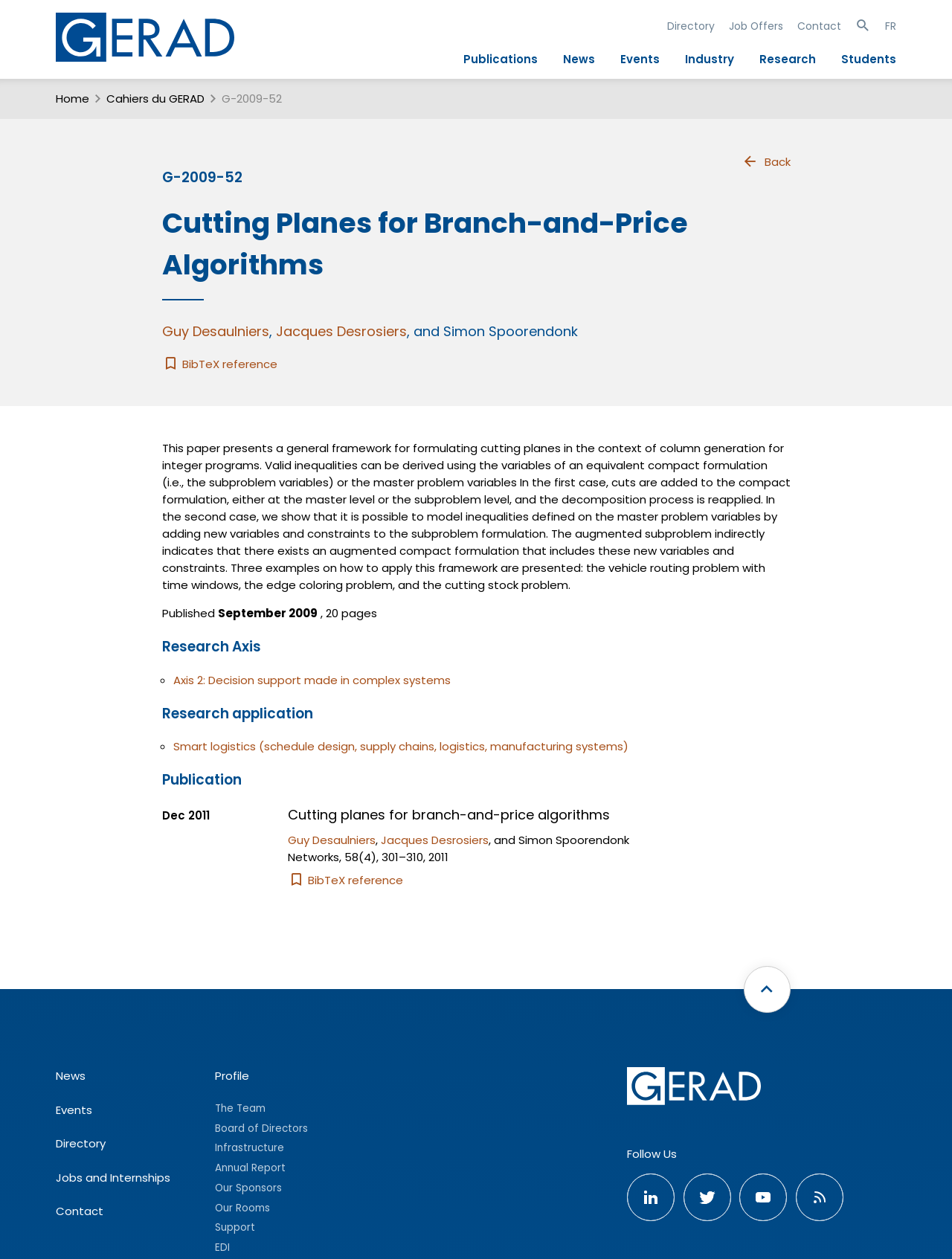Who are the authors of the research paper?
Look at the webpage screenshot and answer the question with a detailed explanation.

The authors of the research paper can be found in the heading element with the text 'Guy Desaulniers, Jacques Desrosiers, and Simon Spoorendonk' which is located in the article section of the webpage.